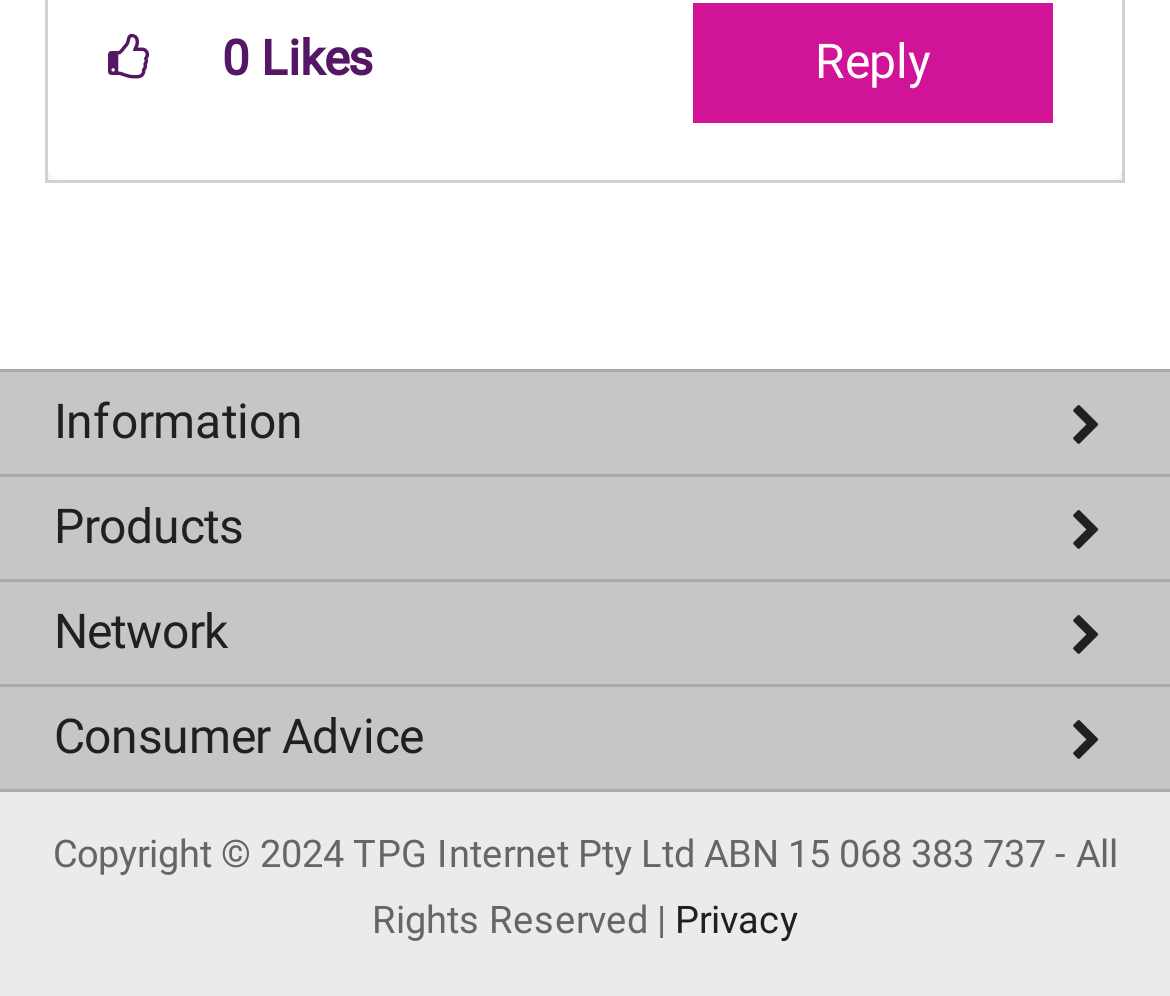Identify the bounding box of the HTML element described here: "Business Wisdom". Provide the coordinates as four float numbers between 0 and 1: [left, top, right, bottom].

None